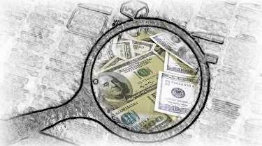What is the theme of the image?
Can you offer a detailed and complete answer to this question?

The imagery resonates with themes of investigation and discovery, prompting viewers to consider different approaches to online earning, whether through freelance work or other ventures, which implies that the theme of the image is related to exploring and finding ways to make money online.